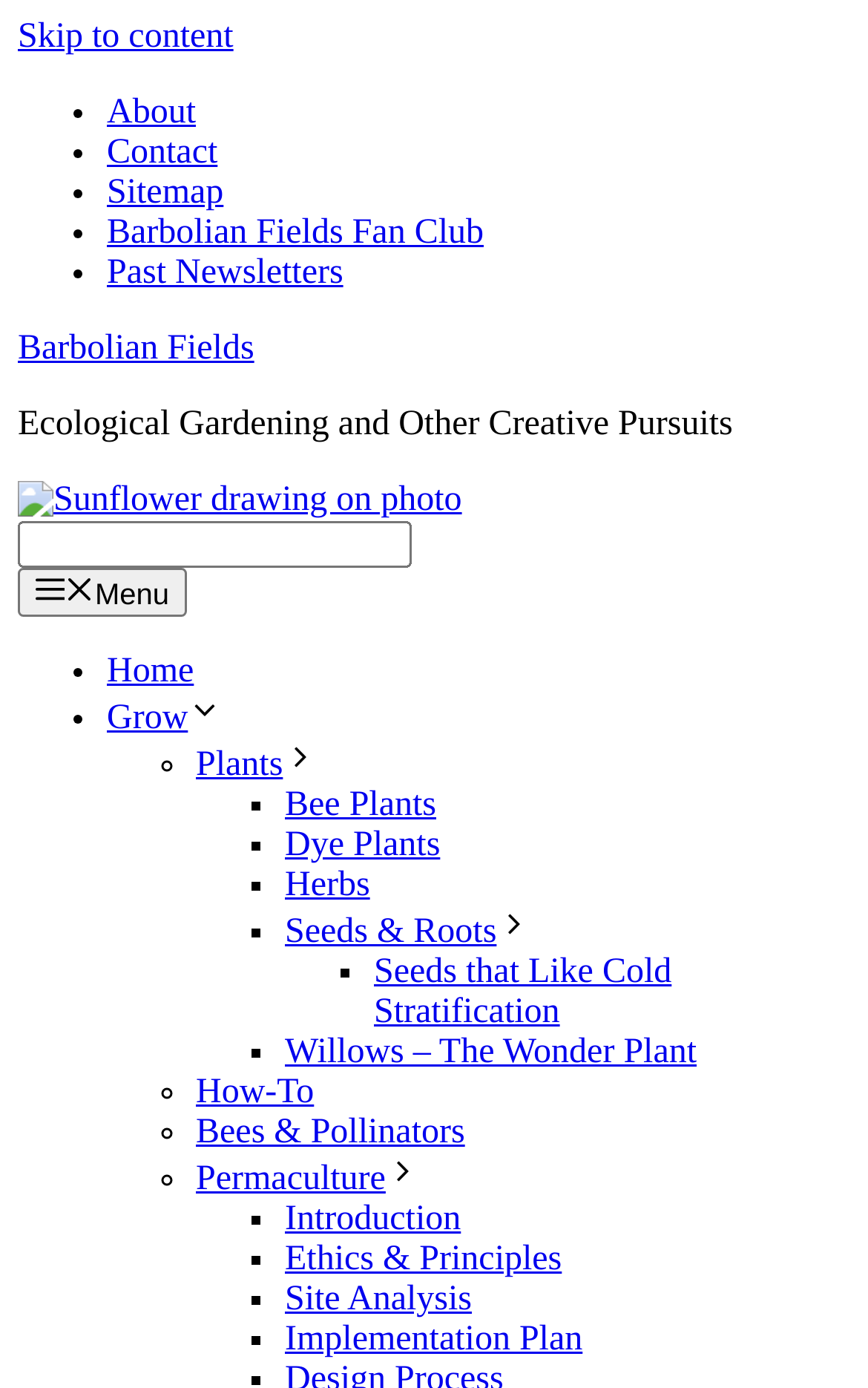Can you locate the main headline on this webpage and provide its text content?

Bee Ready – Ain’t Mis-bee-havin’!